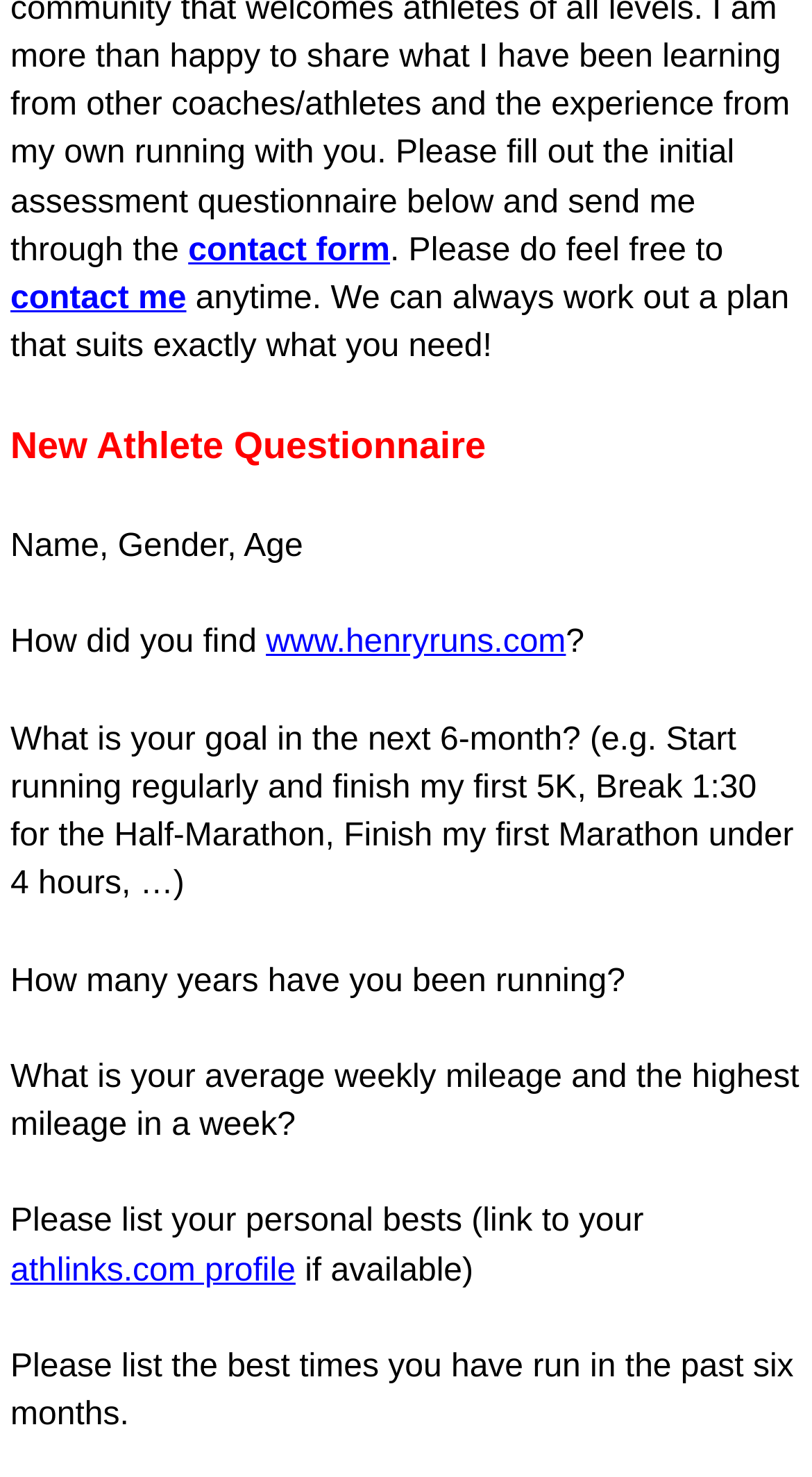Examine the image and give a thorough answer to the following question:
How many sections does the questionnaire have?

The questionnaire has six distinct sections, each asking for different types of information: name and demographics, how the user found the author, goals, running experience, weekly mileage, and personal bests.